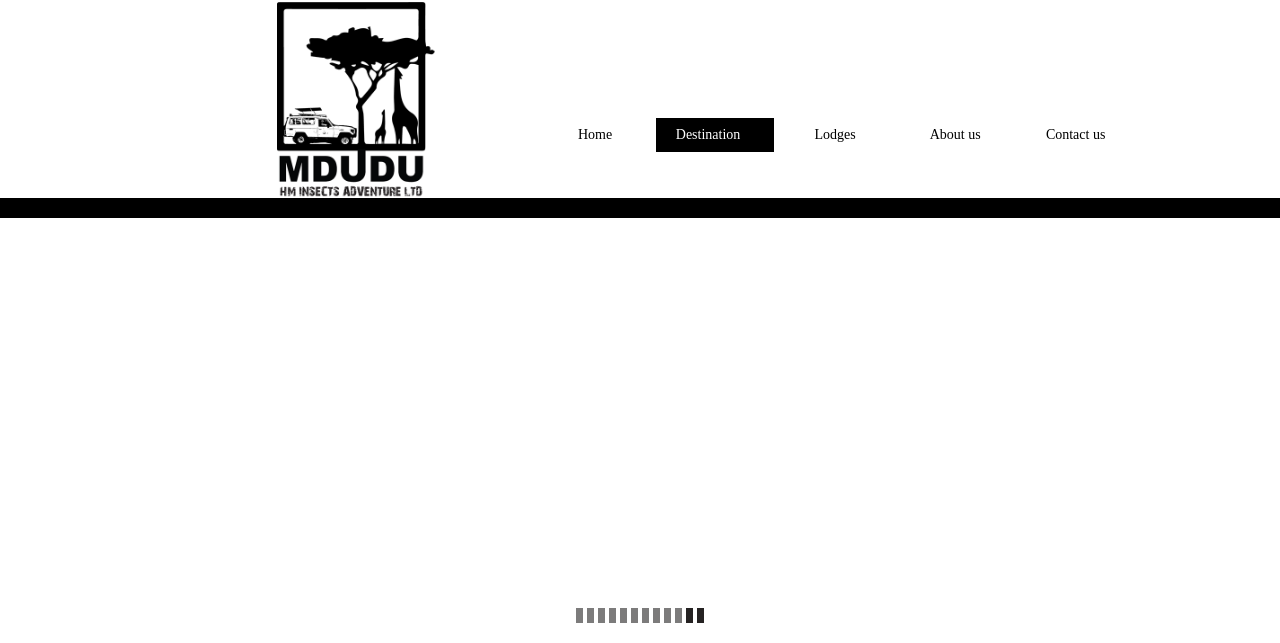Given the description "About Me", provide the bounding box coordinates of the corresponding UI element.

None